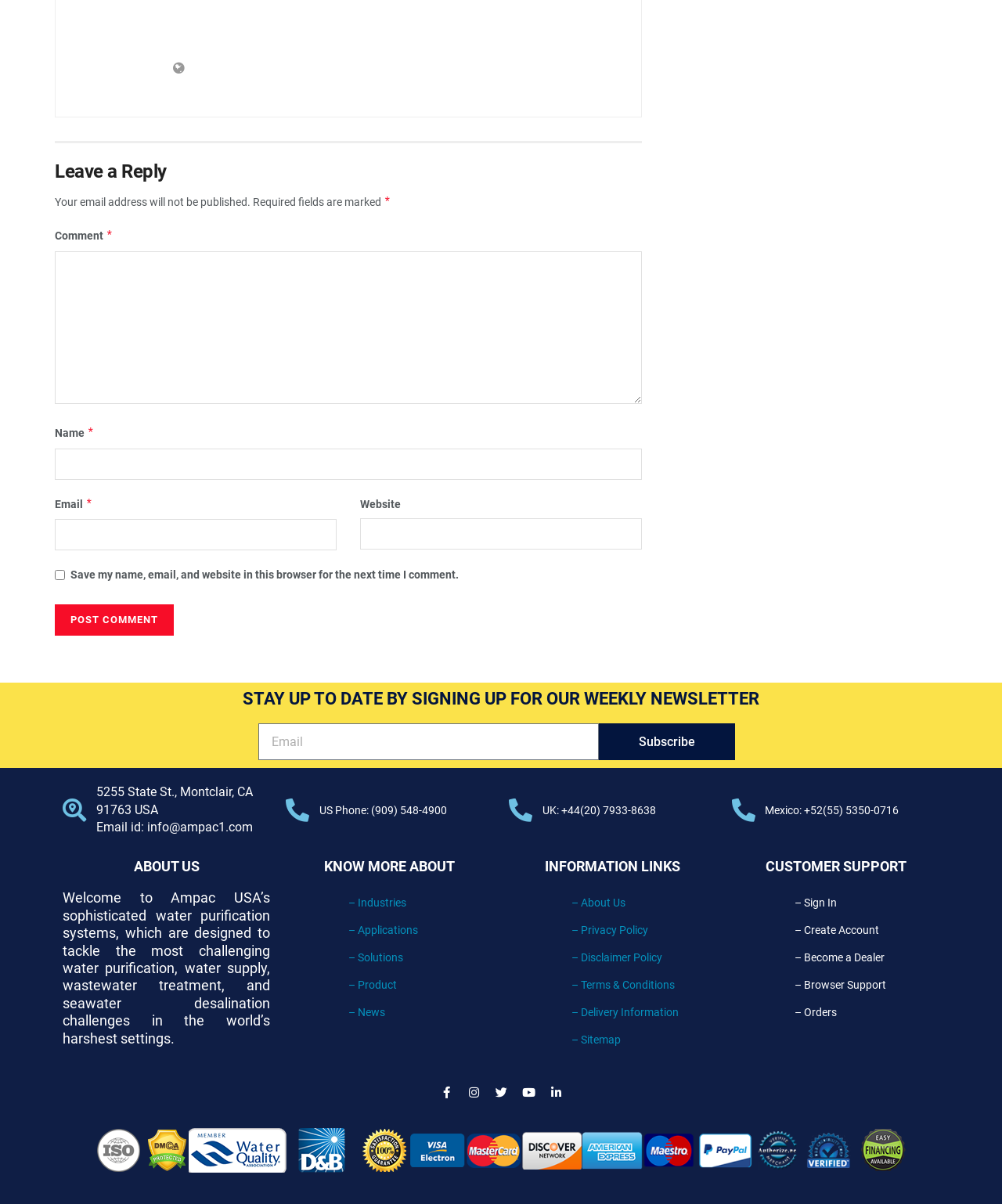Please pinpoint the bounding box coordinates for the region I should click to adhere to this instruction: "Leave a comment".

[0.055, 0.209, 0.641, 0.335]